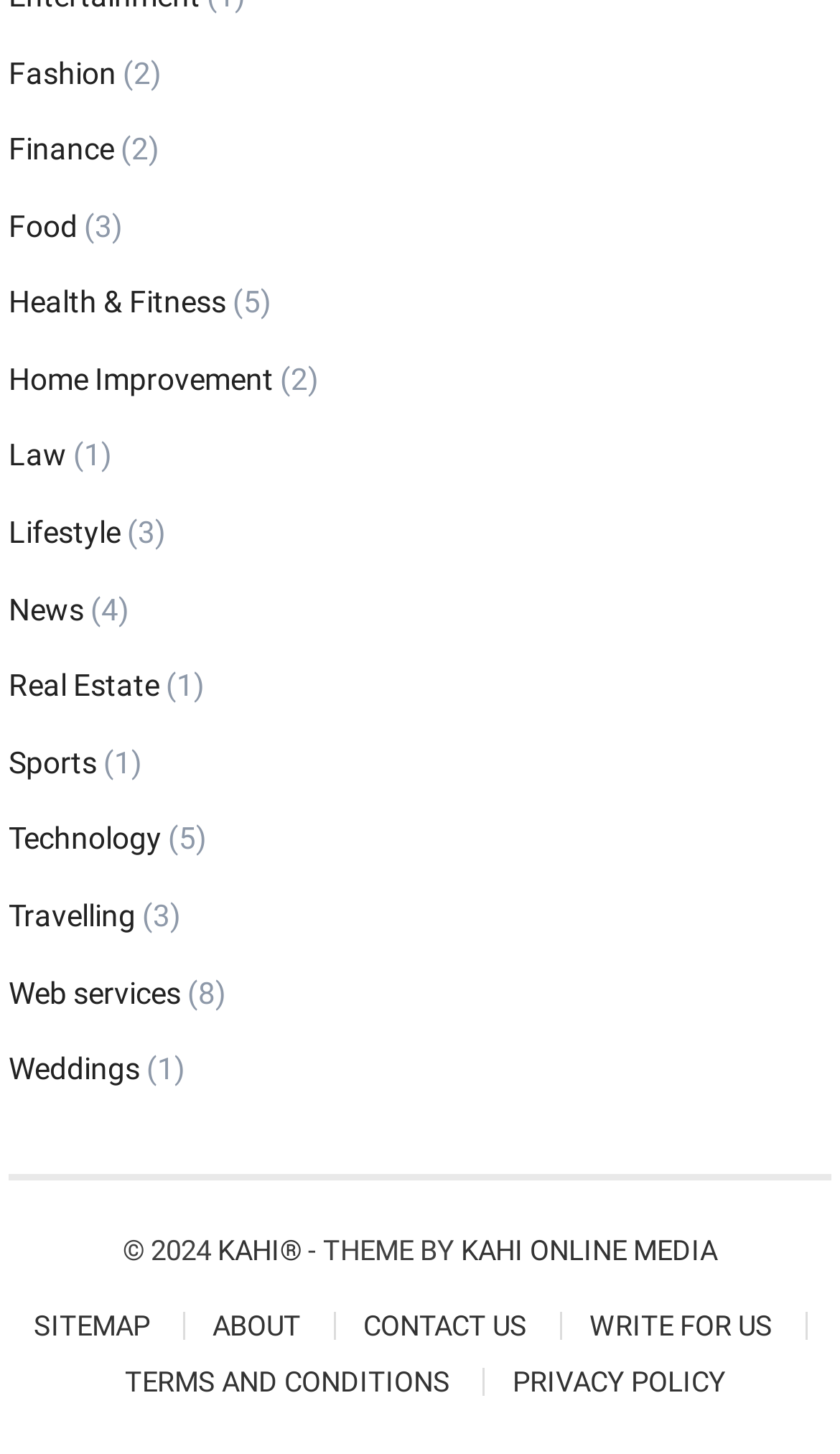Answer the following inquiry with a single word or phrase:
What is the name of the theme provider?

KAHI ONLINE MEDIA